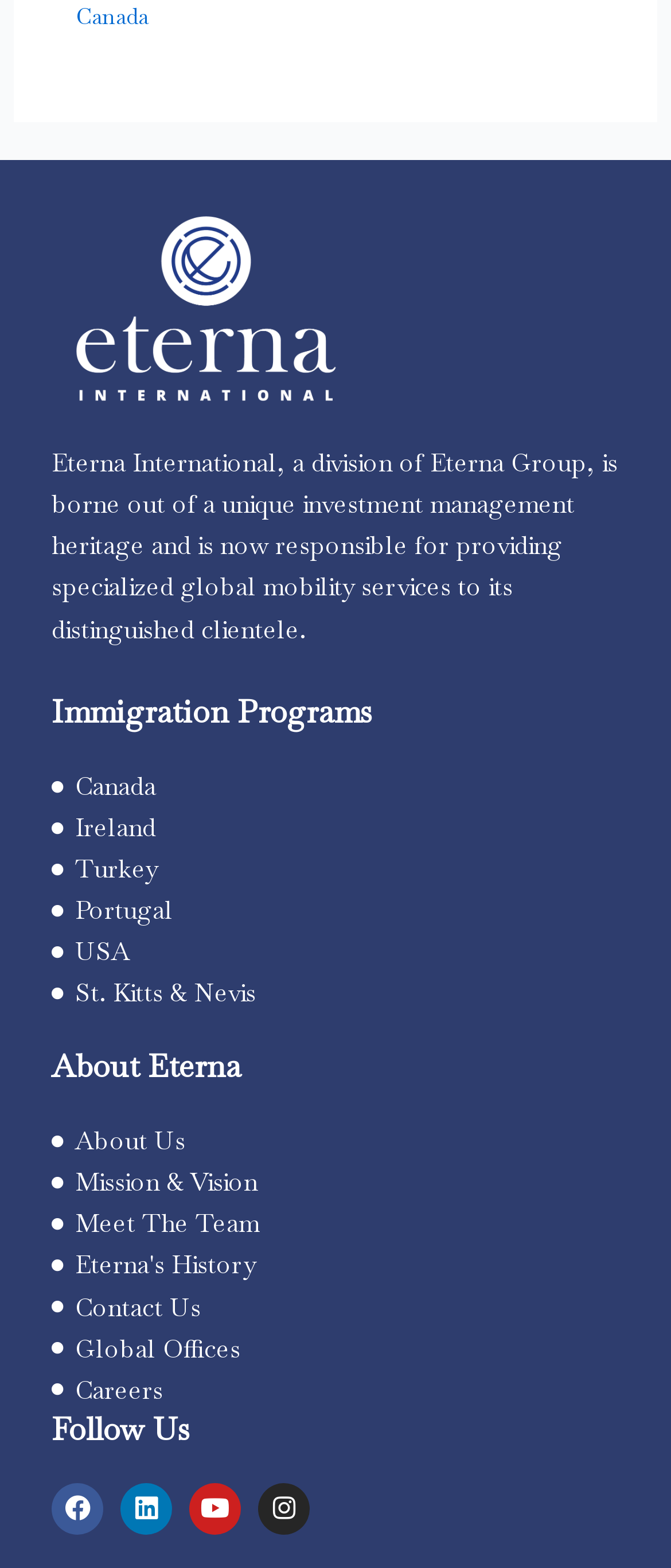Find and specify the bounding box coordinates that correspond to the clickable region for the instruction: "Click on Categories".

None